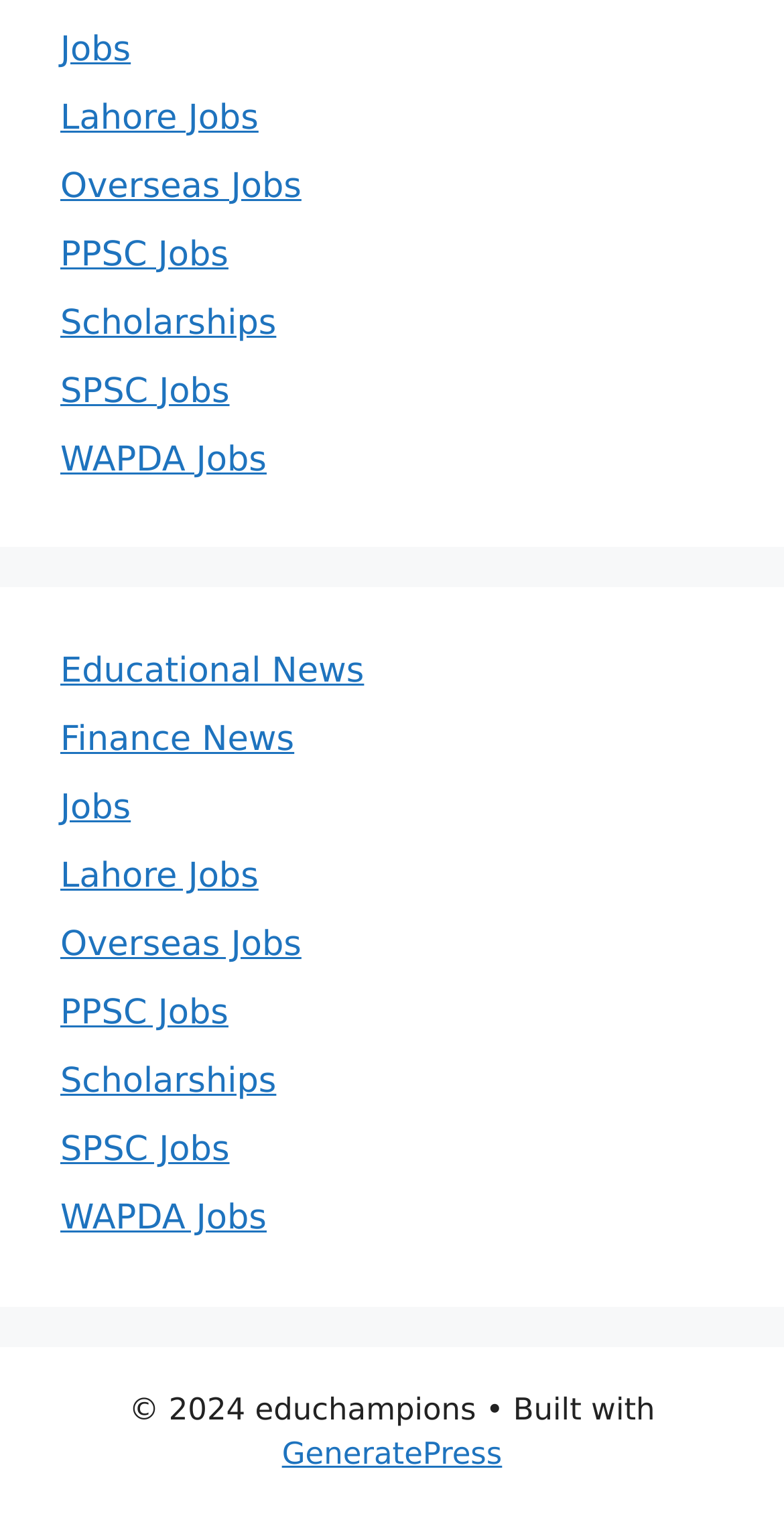Find the coordinates for the bounding box of the element with this description: "GeneratePress".

[0.36, 0.946, 0.64, 0.97]